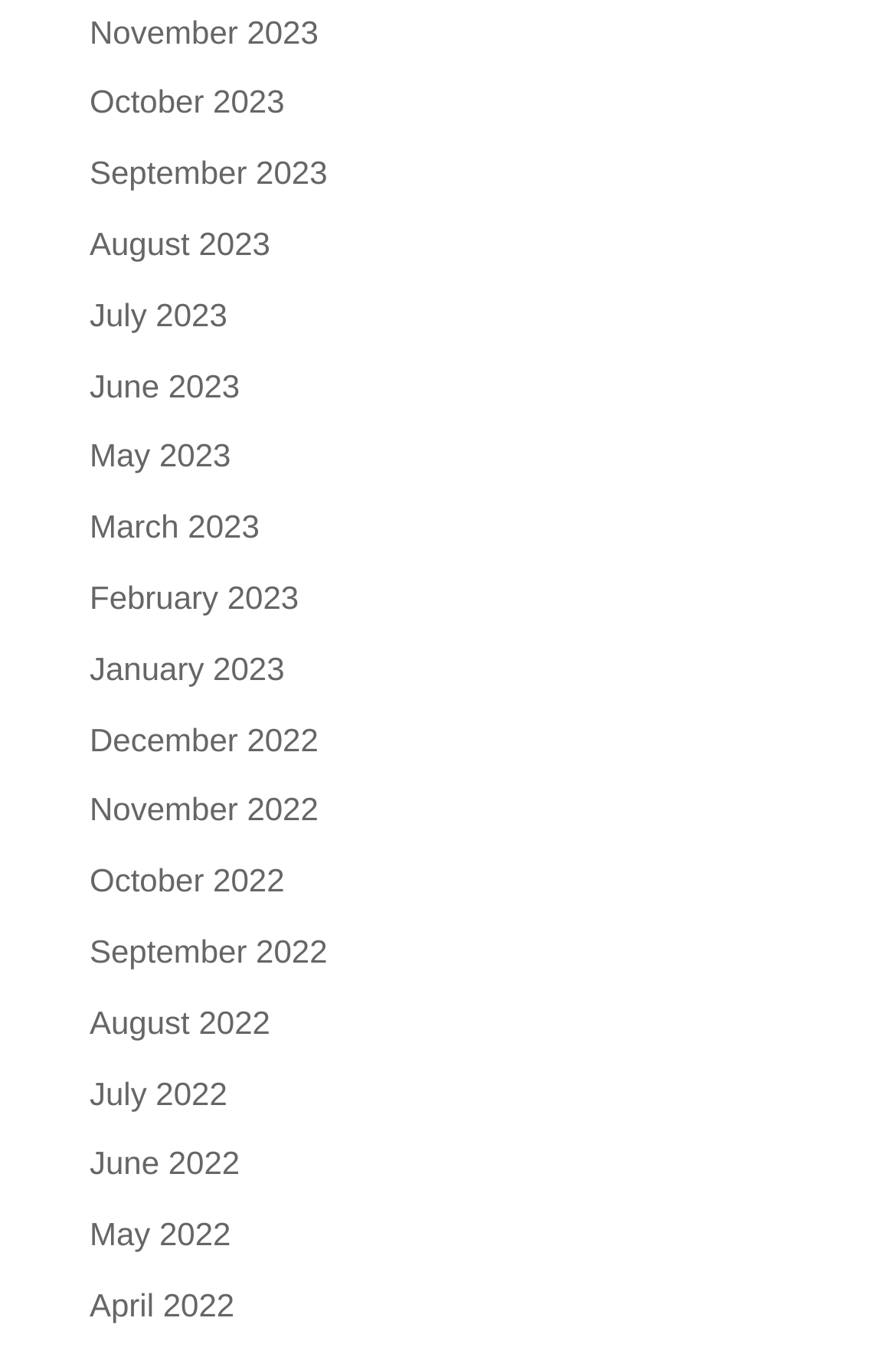What is the latest month listed?
Based on the image, answer the question with a single word or brief phrase.

November 2023